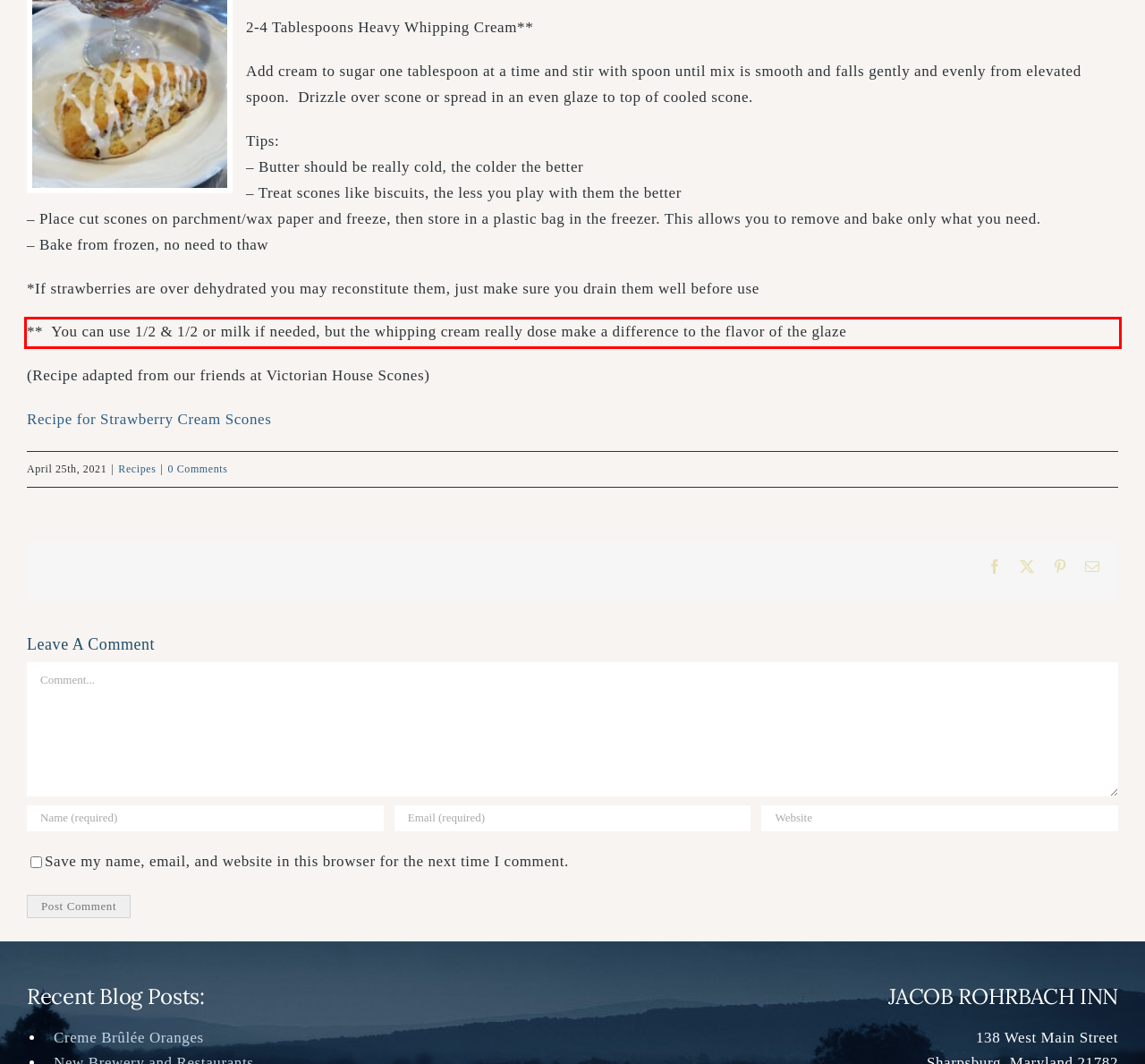Your task is to recognize and extract the text content from the UI element enclosed in the red bounding box on the webpage screenshot.

** You can use 1/2 & 1/2 or milk if needed, but the whipping cream really dose make a difference to the flavor of the glaze